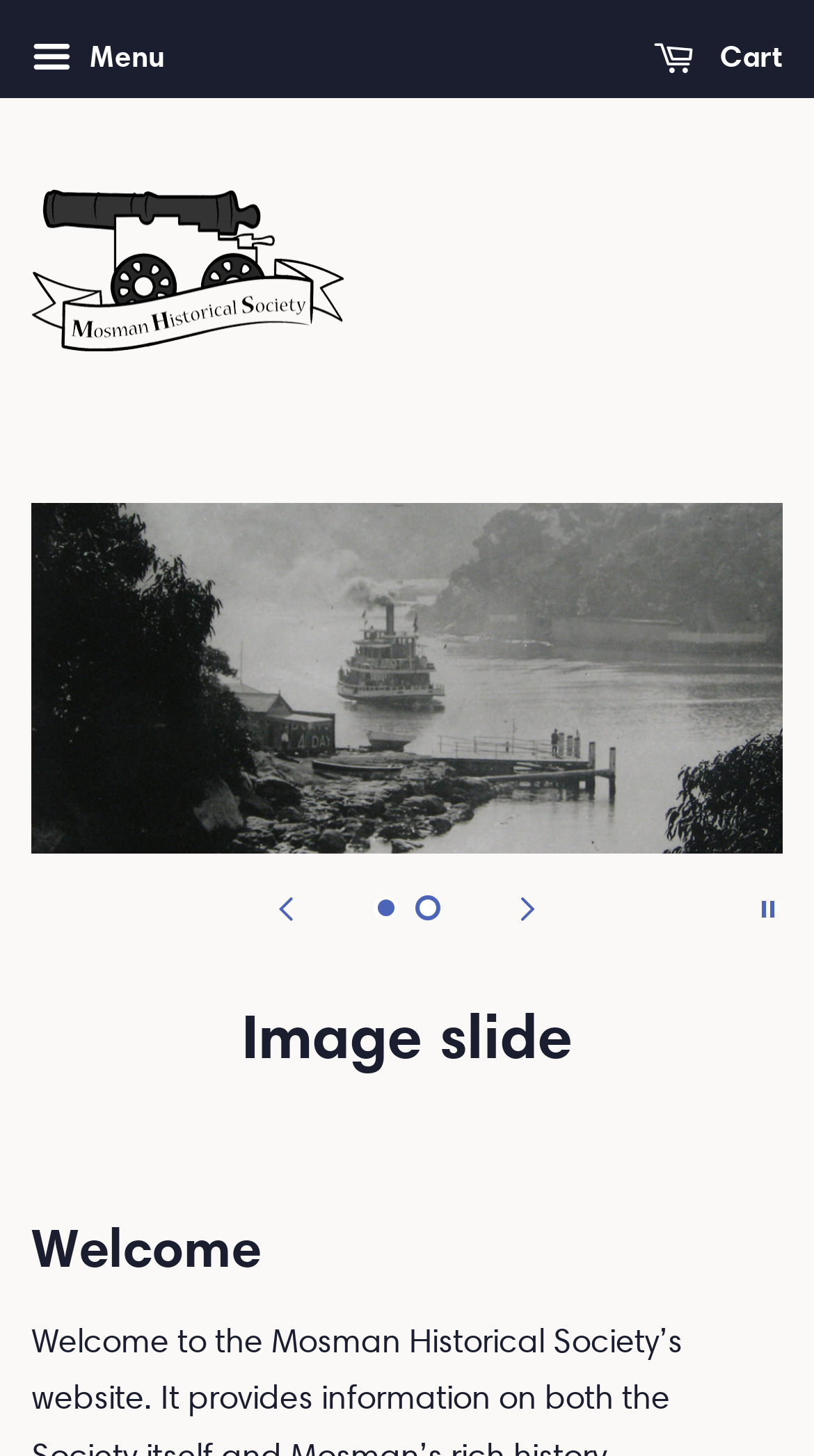Identify the bounding box coordinates of the element to click to follow this instruction: 'Load slide 2'. Ensure the coordinates are four float values between 0 and 1, provided as [left, top, right, bottom].

[0.51, 0.614, 0.541, 0.631]